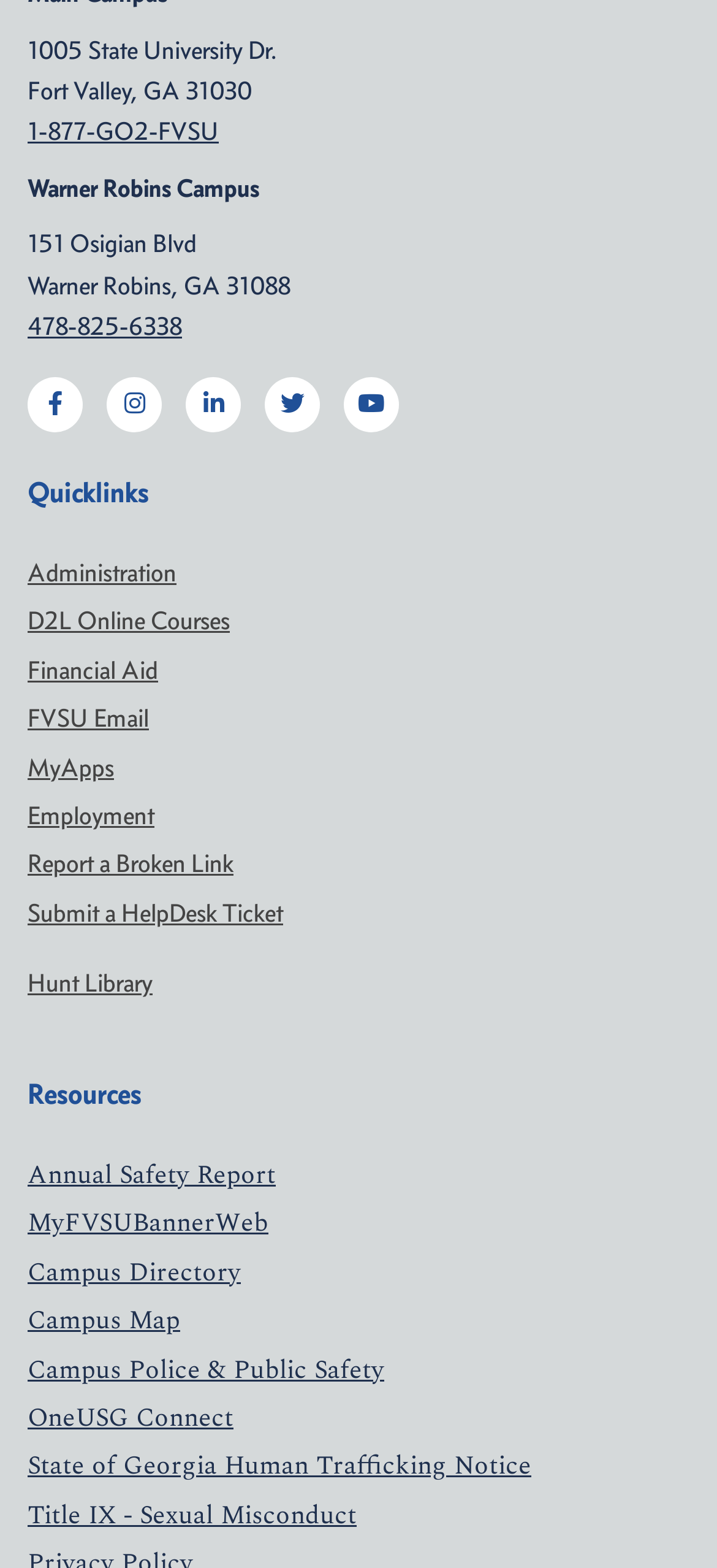Please respond in a single word or phrase: 
What is the address of the Warner Robins Campus?

151 Osigian Blvd, Warner Robins, GA 31088